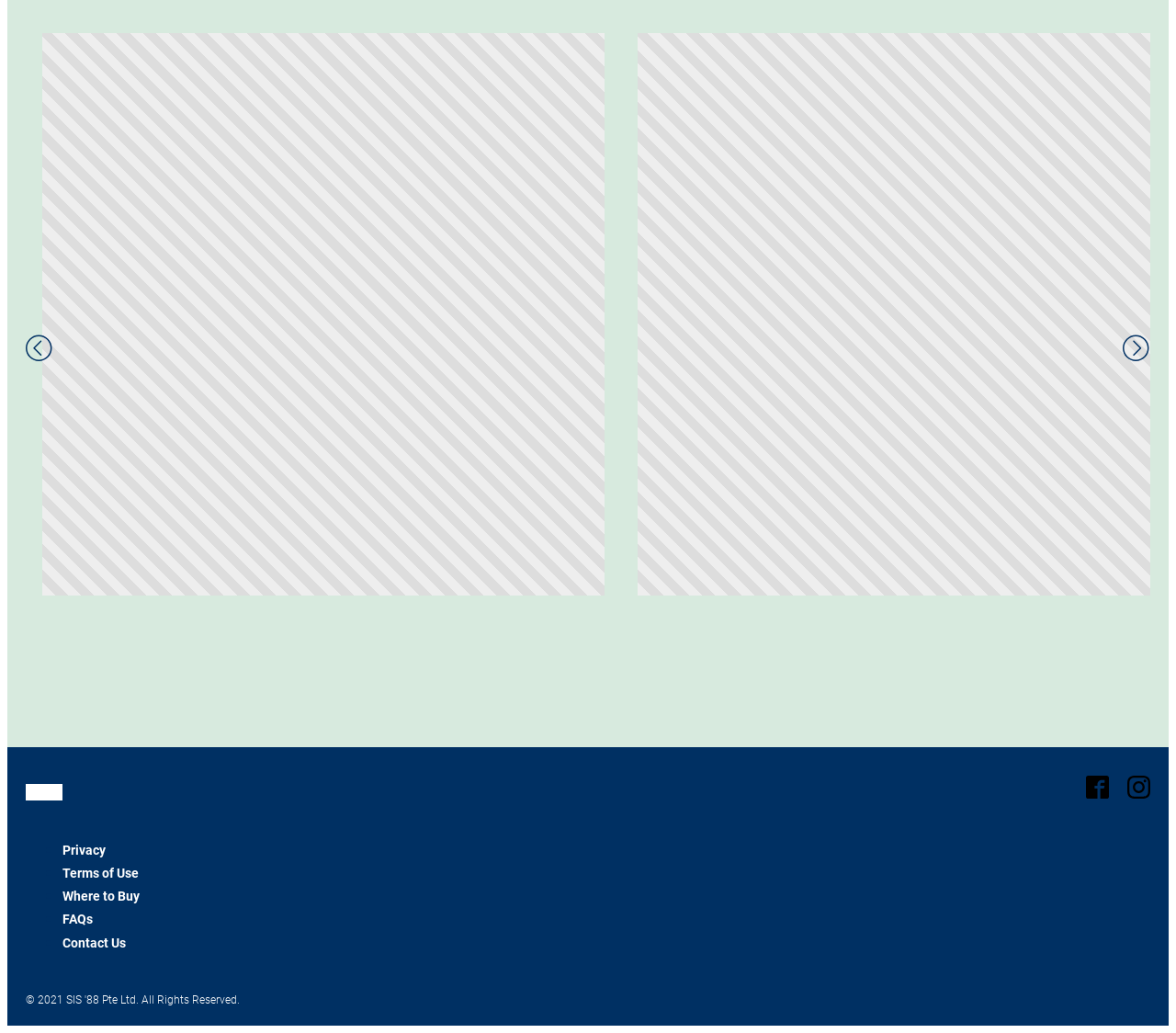What is the purpose of the link on the top right?
Look at the image and respond with a single word or a short phrase.

Unknown